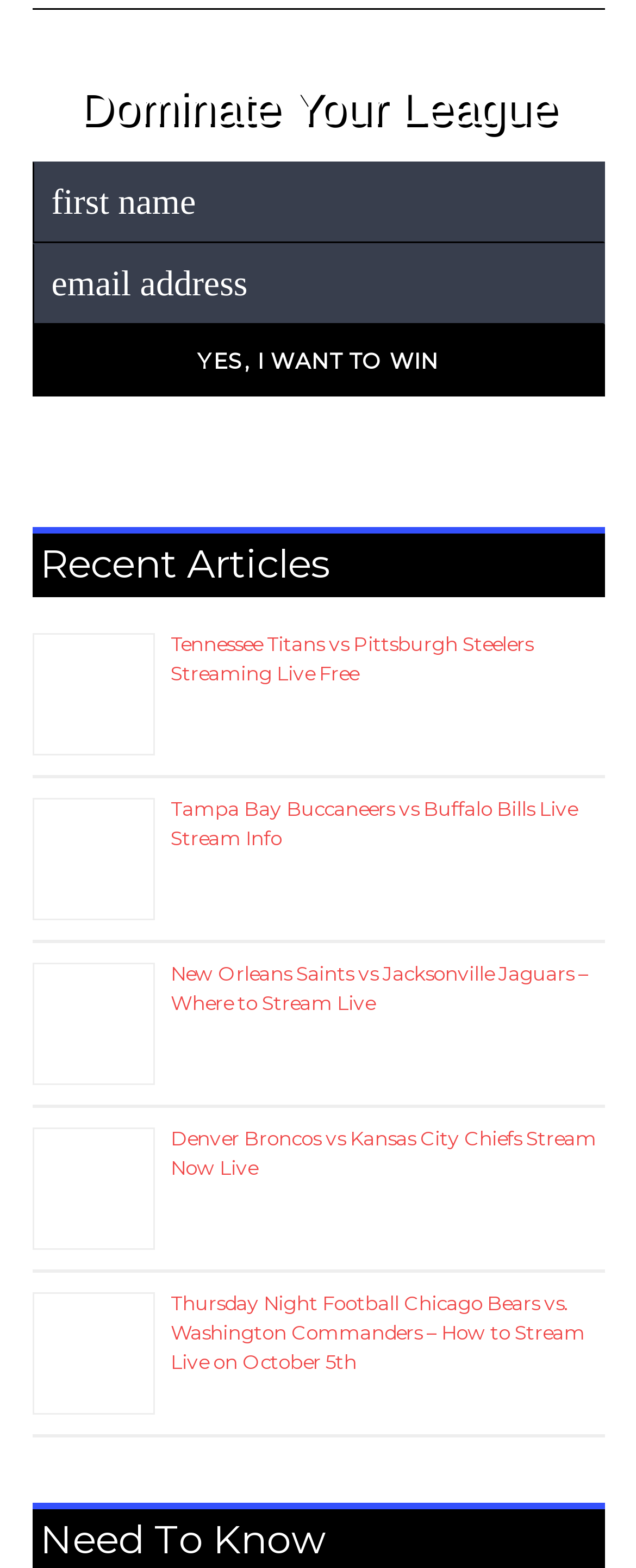Please identify the bounding box coordinates of the element I need to click to follow this instruction: "Click Yes, I Want To Win".

[0.05, 0.207, 0.95, 0.253]